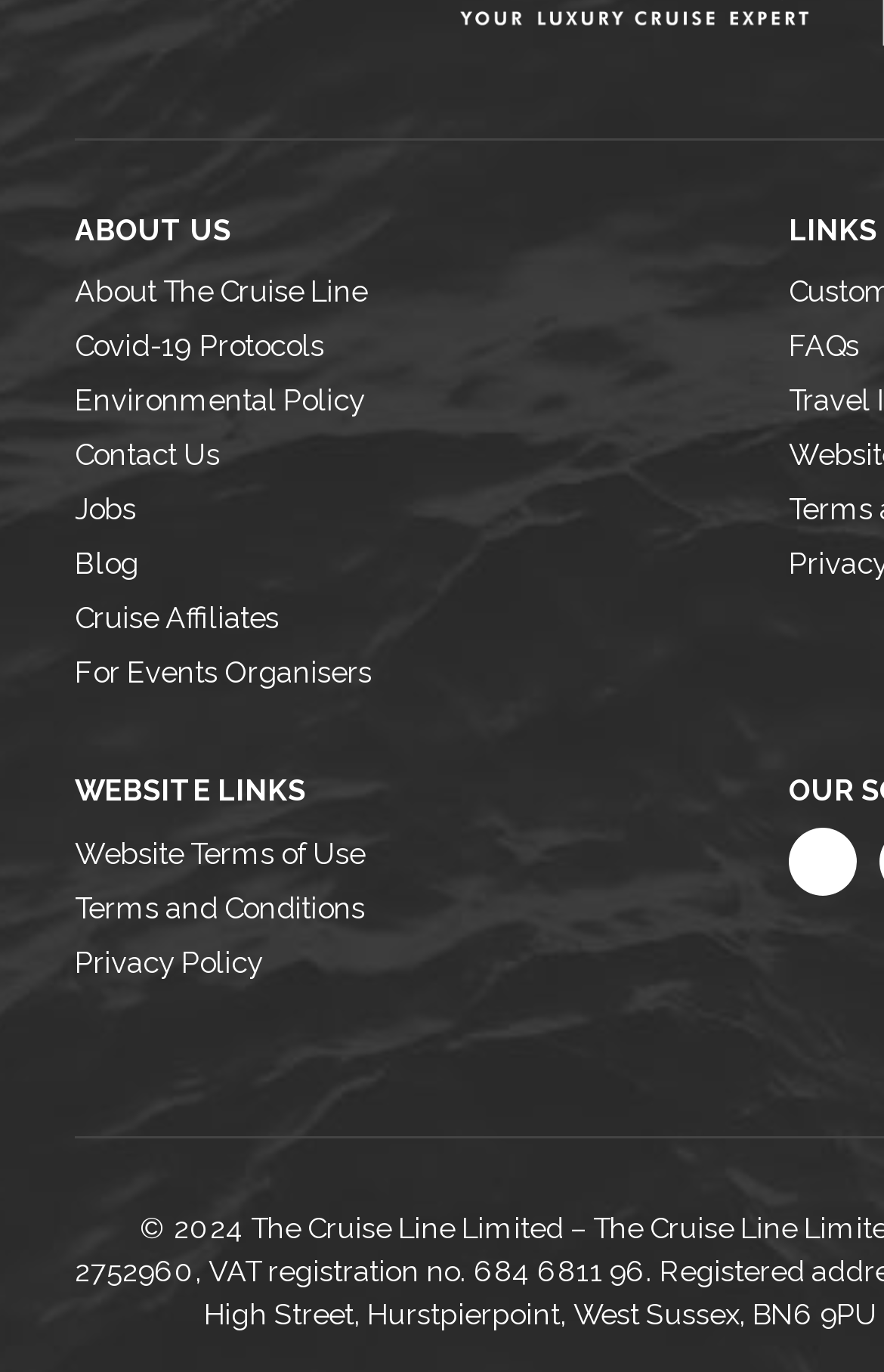Find the bounding box coordinates of the clickable region needed to perform the following instruction: "Explore the blog". The coordinates should be provided as four float numbers between 0 and 1, i.e., [left, top, right, bottom].

[0.085, 0.392, 0.892, 0.432]